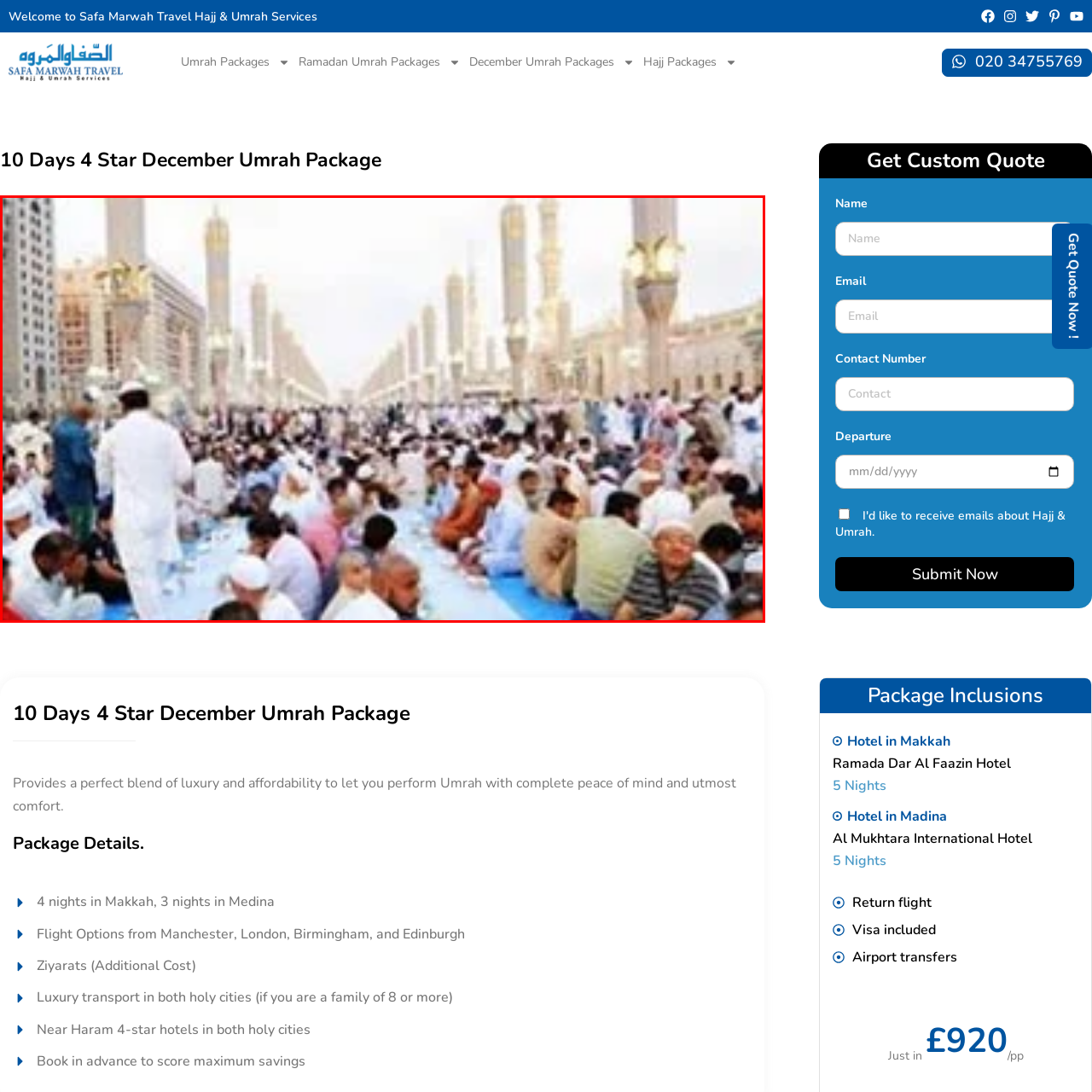Focus on the section encased in the red border, What is the purpose of the gathering? Give your response as a single word or phrase.

Pilgrimage